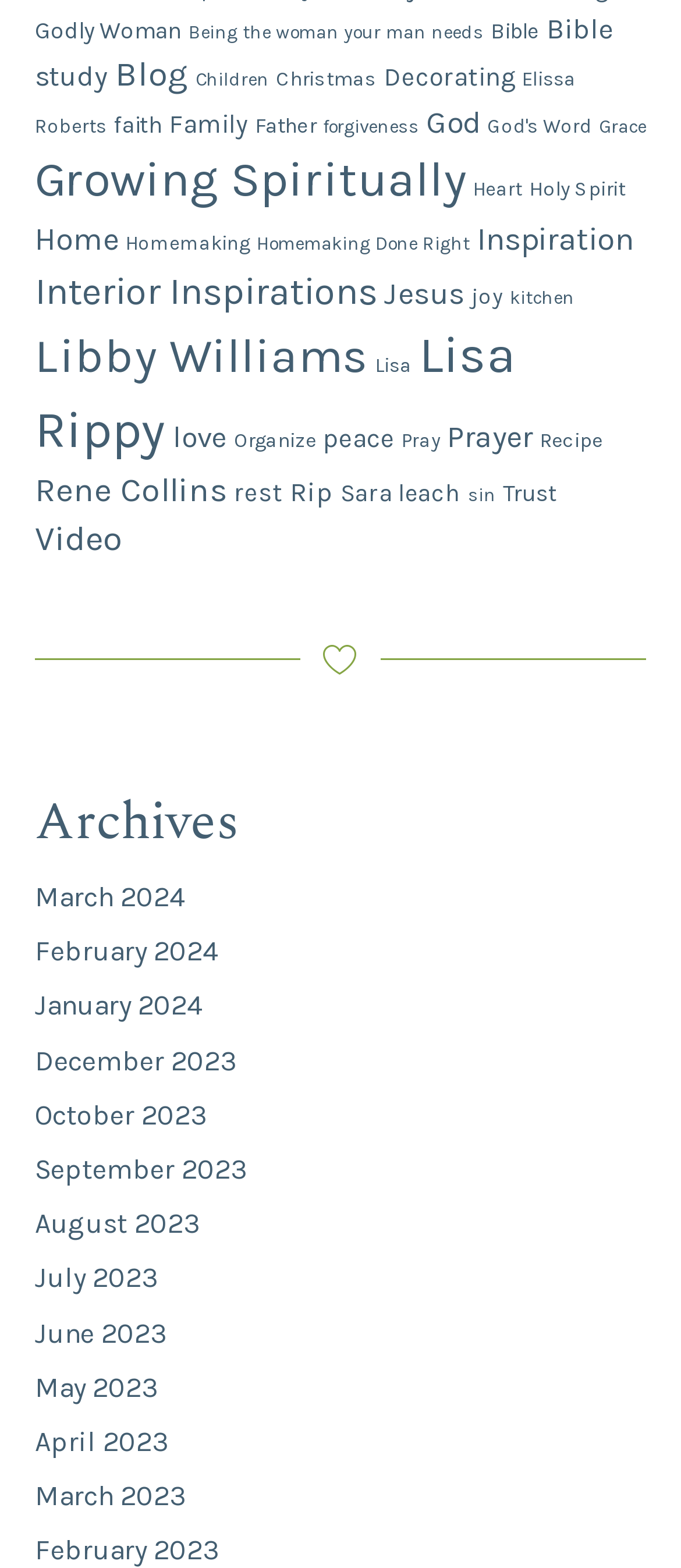Please locate the bounding box coordinates of the element that should be clicked to achieve the given instruction: "Click on the 'Being the woman your man needs' link".

[0.277, 0.014, 0.71, 0.028]